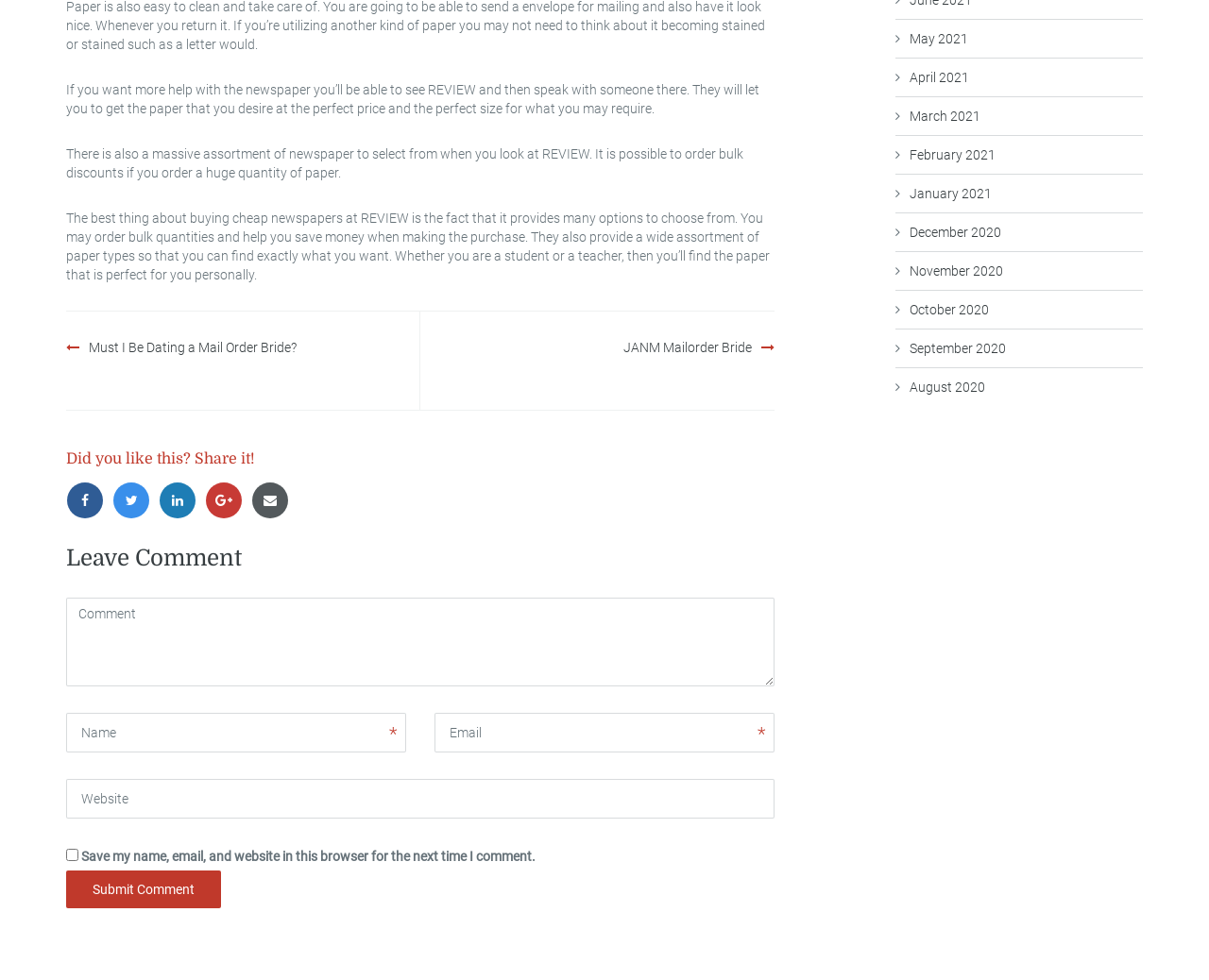Give the bounding box coordinates for the element described by: "parent_node: Website name="url" placeholder="Website"".

[0.055, 0.795, 0.641, 0.836]